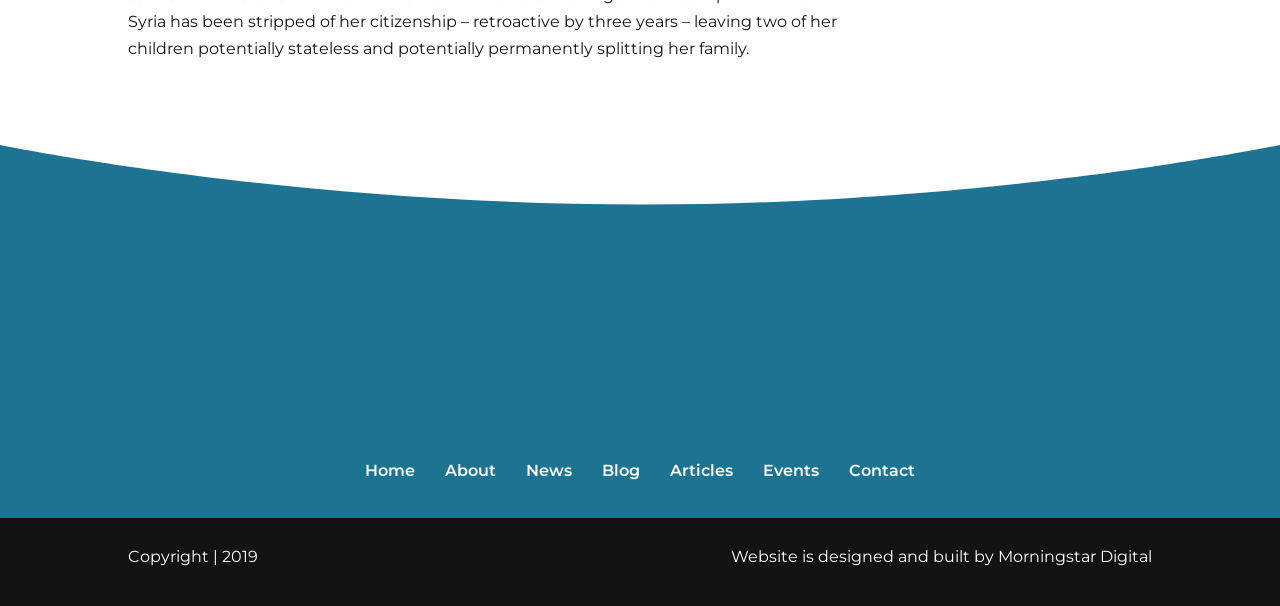Locate the bounding box of the UI element defined by this description: "Morningstar Digital". The coordinates should be given as four float numbers between 0 and 1, formatted as [left, top, right, bottom].

[0.78, 0.903, 0.9, 0.934]